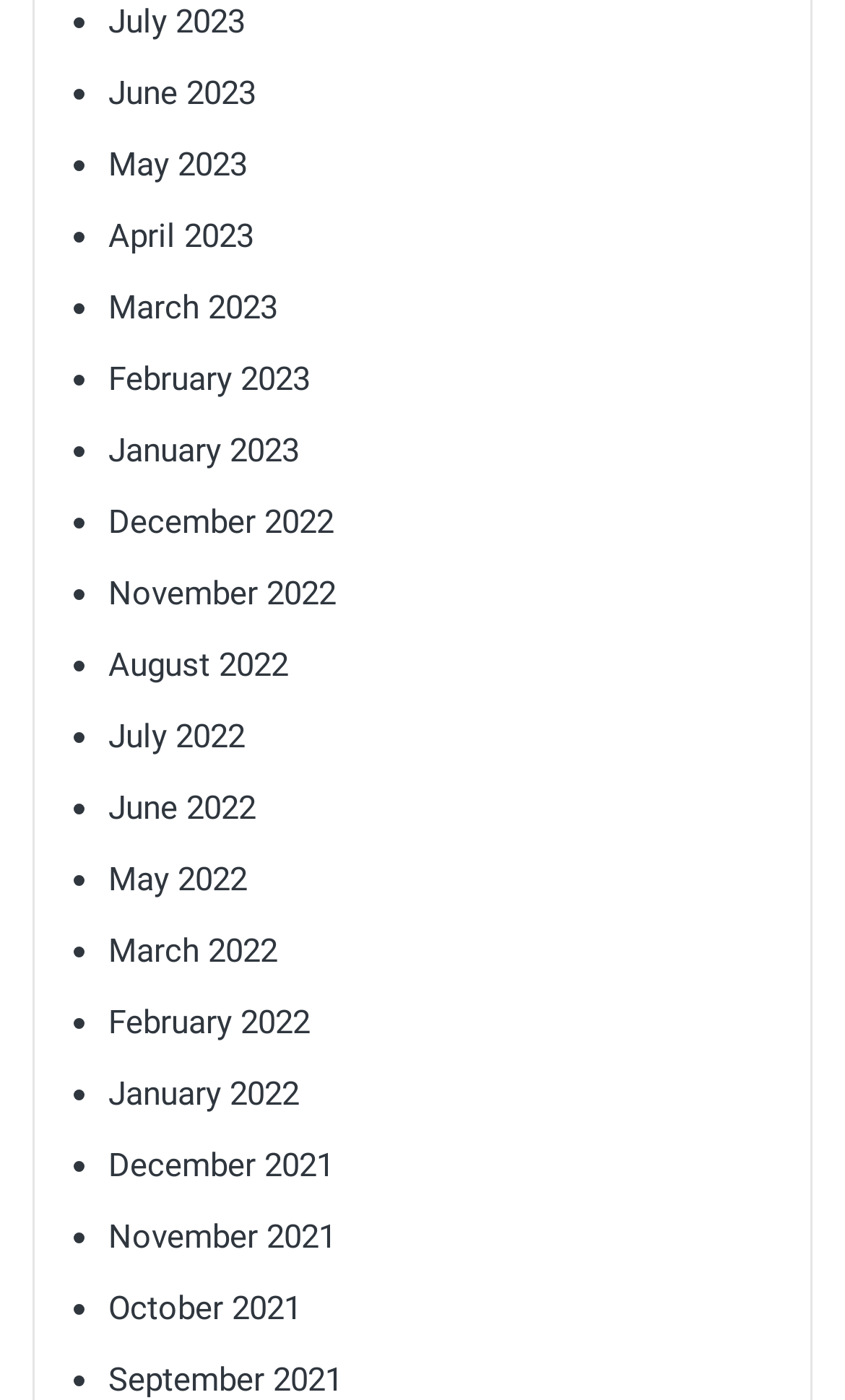Please find and report the bounding box coordinates of the element to click in order to perform the following action: "View December 2022". The coordinates should be expressed as four float numbers between 0 and 1, in the format [left, top, right, bottom].

[0.128, 0.359, 0.395, 0.387]